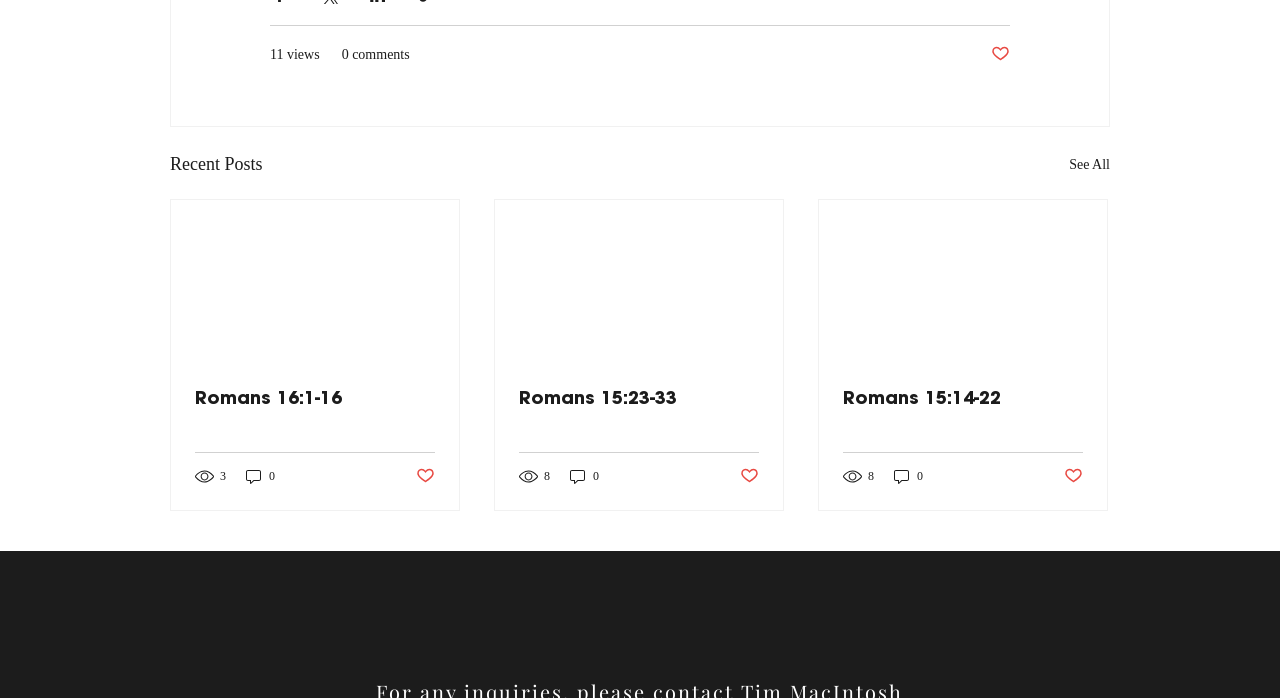What is the title of the second article?
Answer the question with a detailed and thorough explanation.

The second article has a link element with the text 'Romans 15:23-33', which is likely the title of the article.